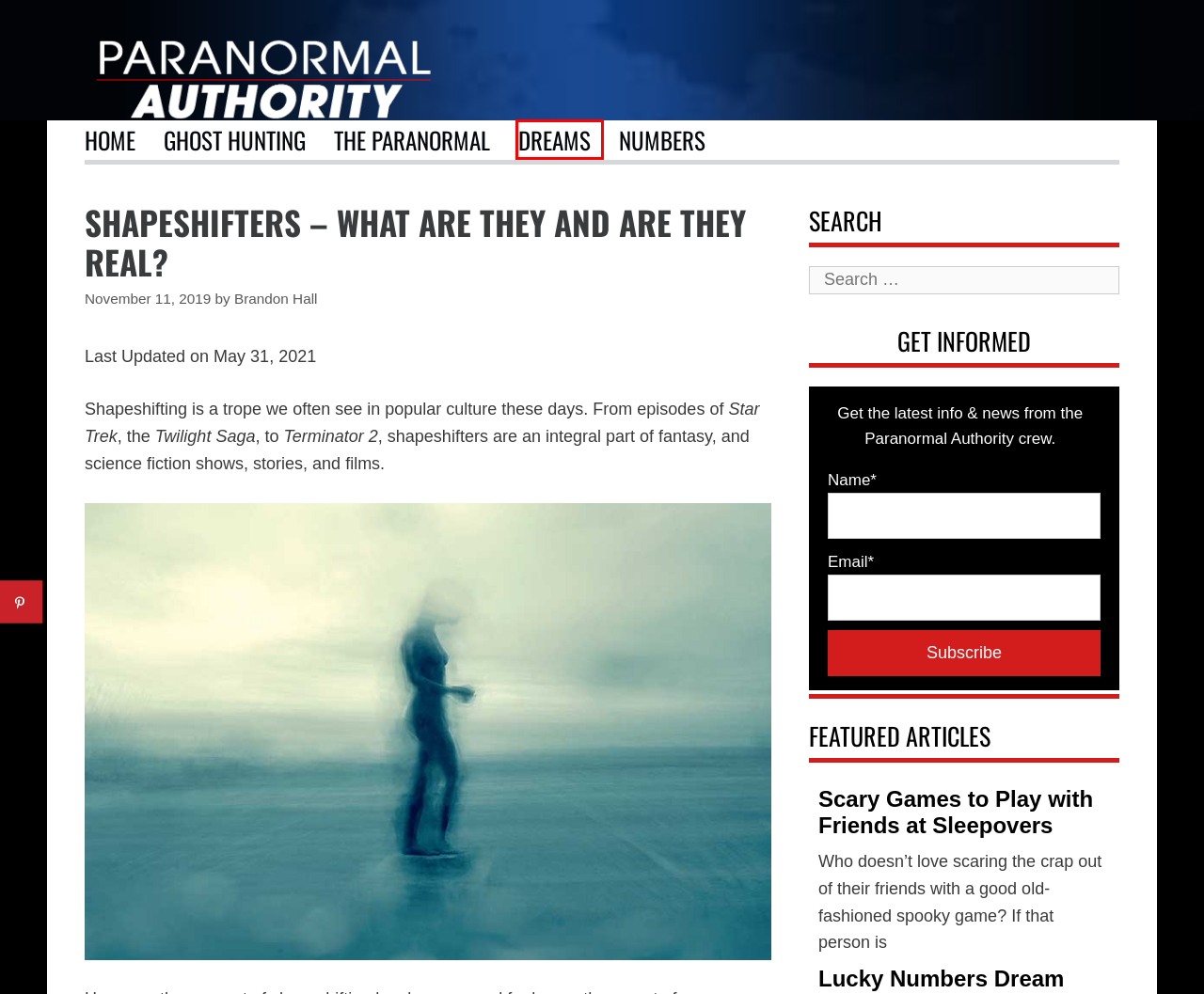A screenshot of a webpage is given, marked with a red bounding box around a UI element. Please select the most appropriate webpage description that fits the new page after clicking the highlighted element. Here are the candidates:
A. Dreams | Paranormal Authority
B. All About Wendigos | Paranormal Authority
C. Ghost Hunting | Paranormal Authority
D. Home | Paranormal Authority
E. The Paranormal | Paranormal Authority
F. Scary Games to Play with Friends at Sleepovers | Paranormal Authority
G. Lucky Numbers Dream Guide for 2023 | Paranormal Authority
H. Numbers | Paranormal Authority

A